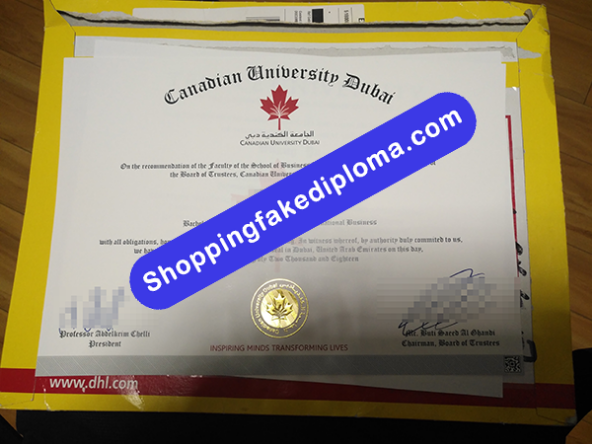What is the purpose of the watermark-like imprint on the diploma?
Look at the image and answer the question with a single word or phrase.

to enhance its official look